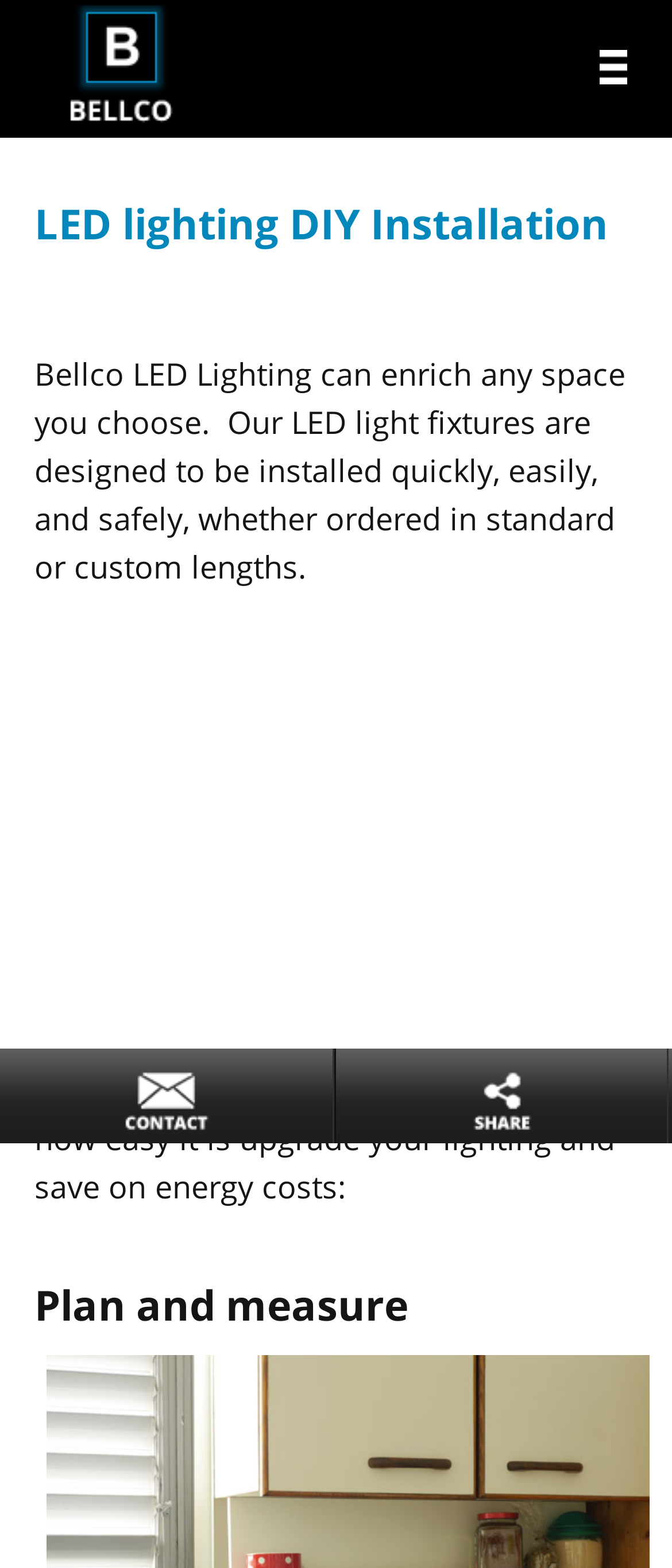Use a single word or phrase to respond to the question:
What is the first step in the project instructions?

Plan and measure